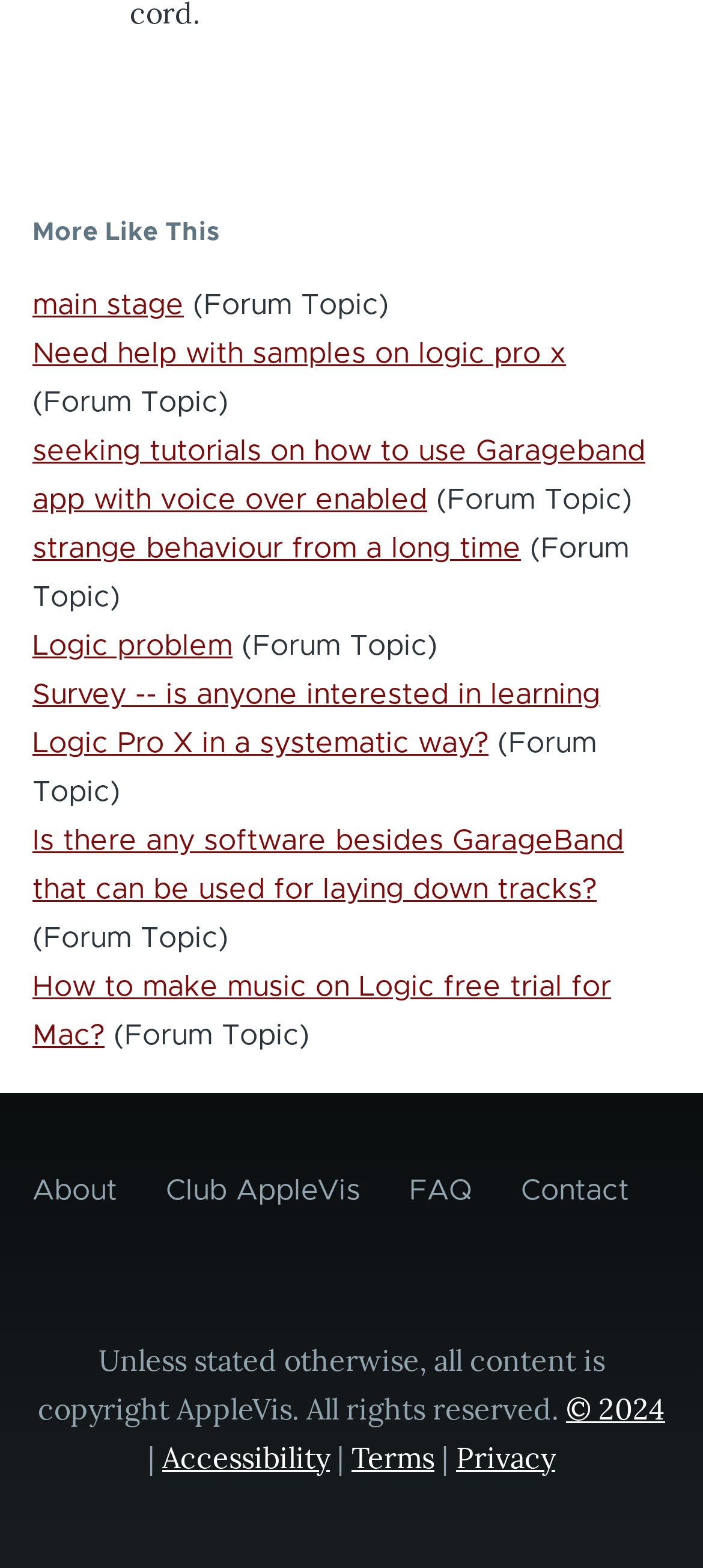What is the purpose of the website?
Please ensure your answer is as detailed and informative as possible.

The website appears to be a forum for discussing various topics related to Apple products and accessibility, as evident from the multiple links with topic titles and the 'Site Information' section.